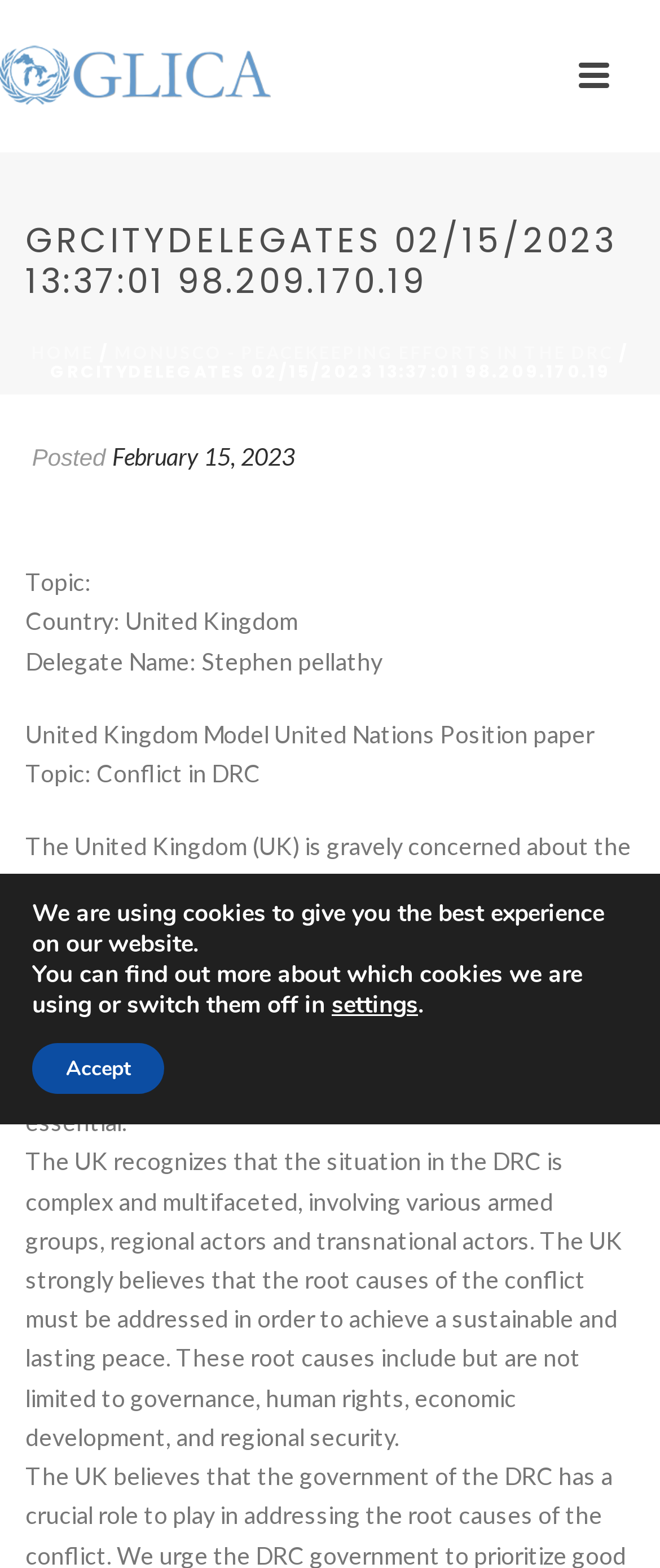Please identify and generate the text content of the webpage's main heading.

GRCITYDELEGATES 02/15/2023 13:37:01 98.209.170.19